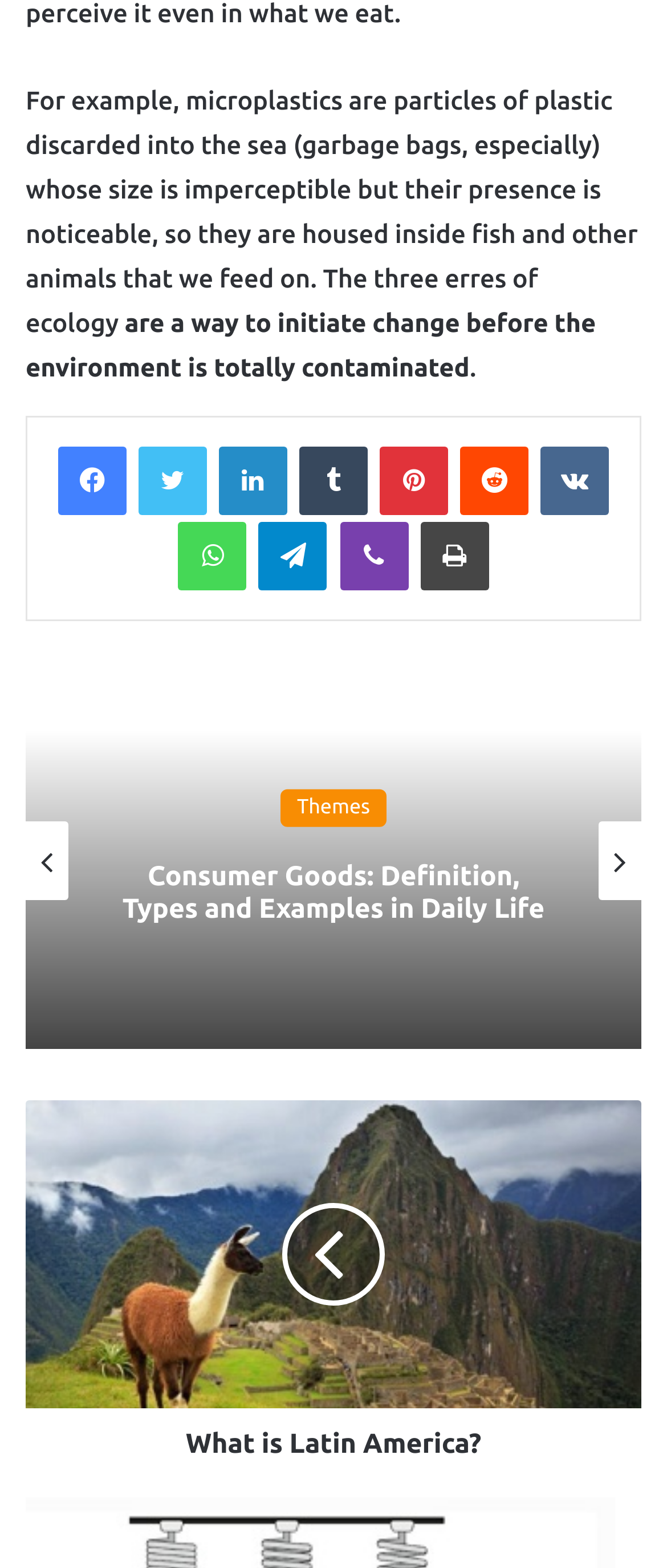From the image, can you give a detailed response to the question below:
What is the topic of the first paragraph?

The first paragraph starts with 'For example, microplastics are particles of plastic discarded into the sea...' which indicates that the topic of the first paragraph is microplastics.